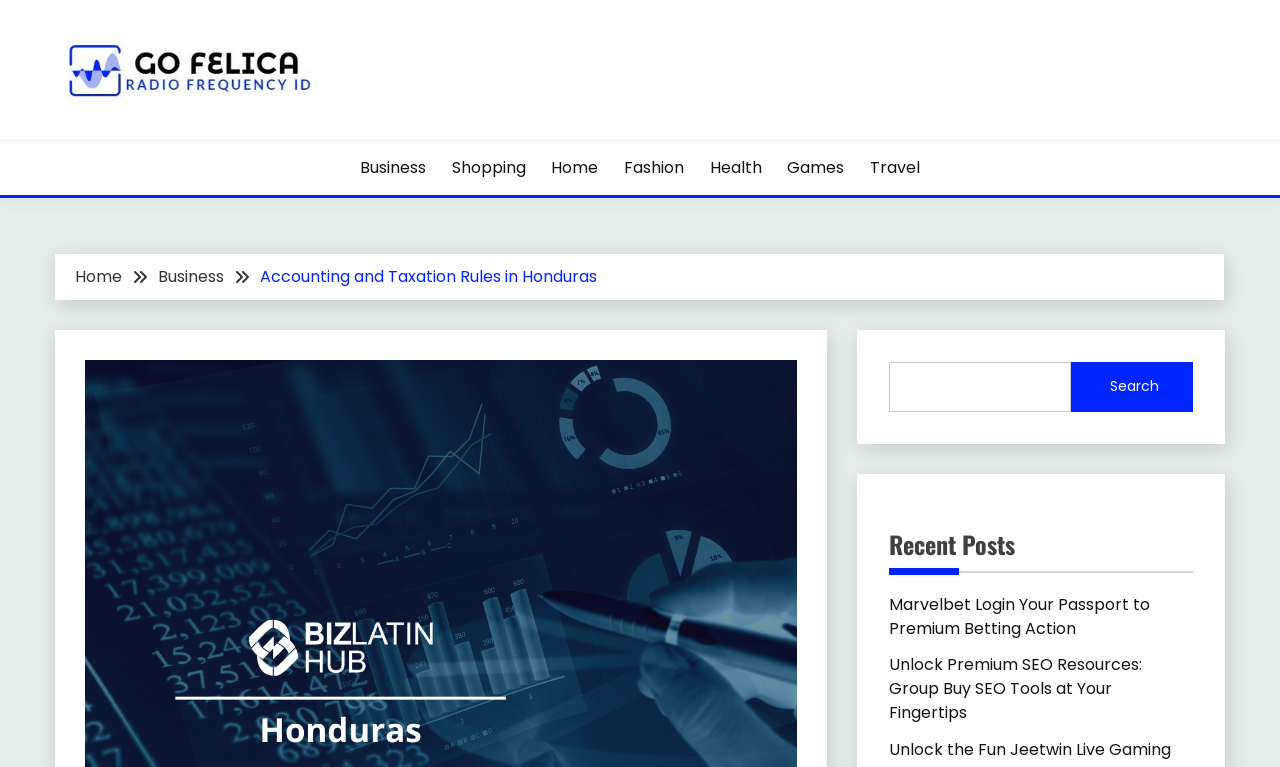What is the topic of the first recent post?
Please answer the question with as much detail and depth as you can.

The first recent post is titled 'Marvelbet Login Your Passport to Premium Betting Action', indicating that it is related to online betting and gaming.